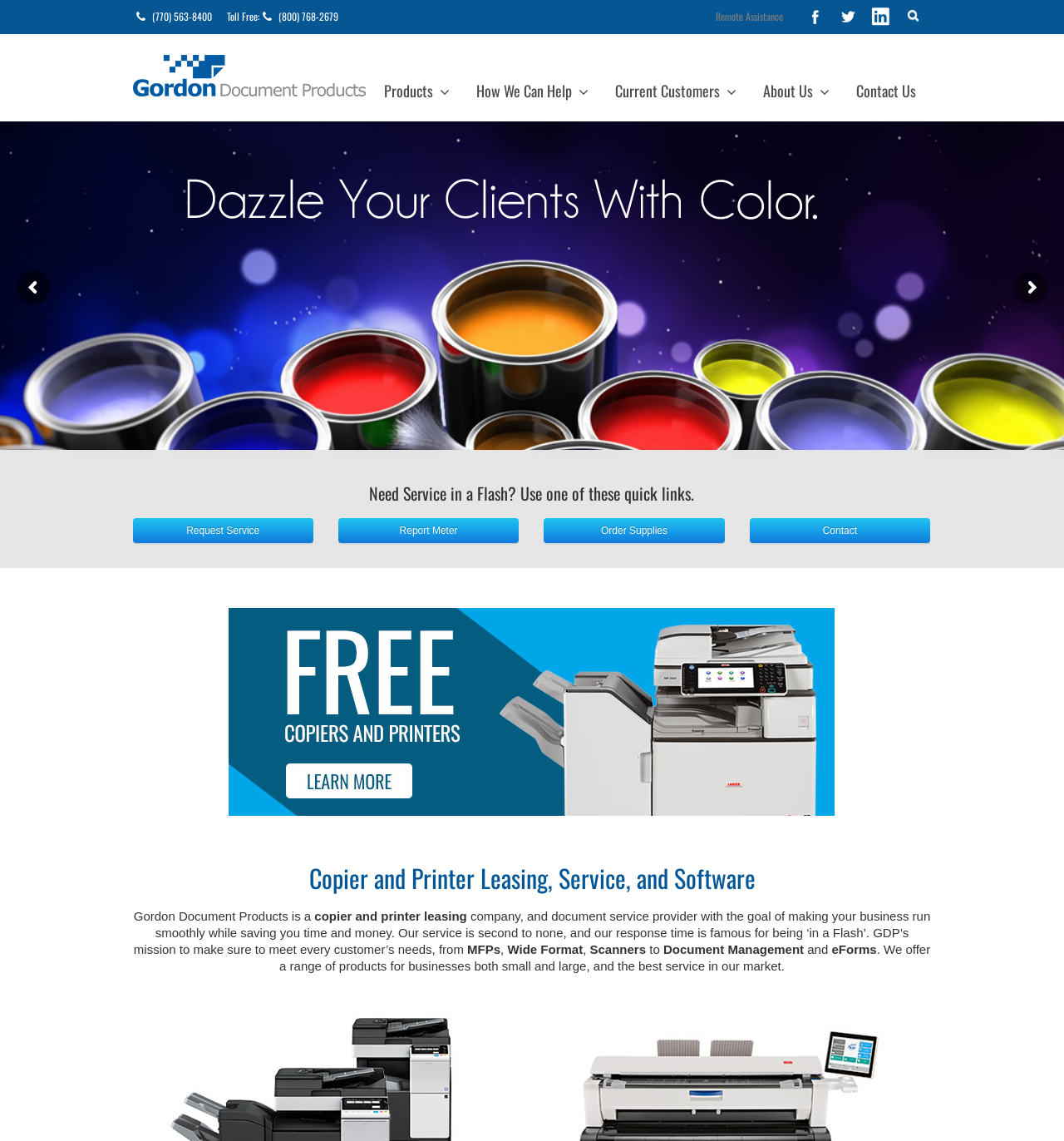Please extract and provide the main headline of the webpage.

Copier and Printer Leasing, Service, and Software